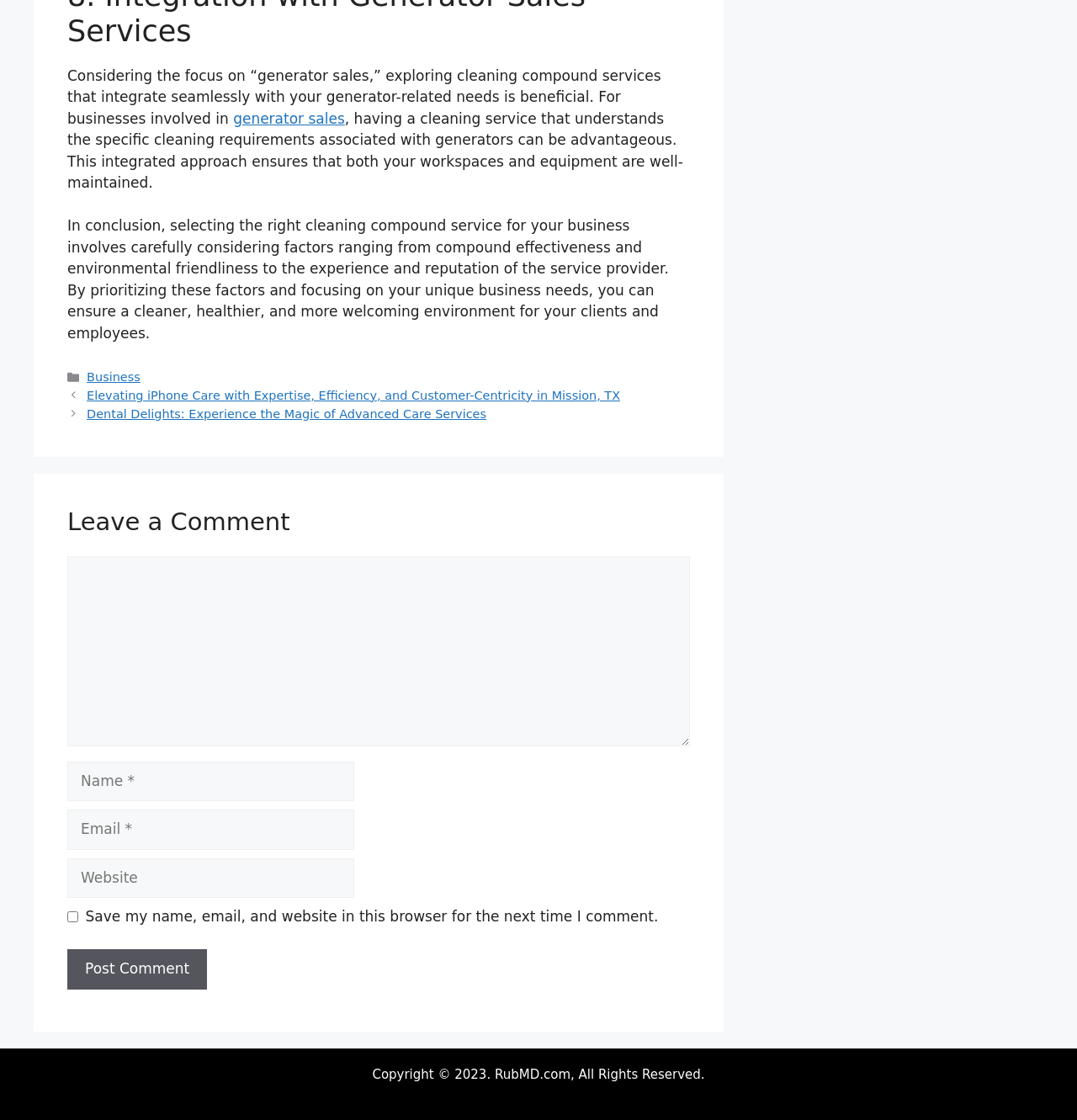Answer the question below with a single word or a brief phrase: 
What is the purpose of the comment section?

to leave a comment